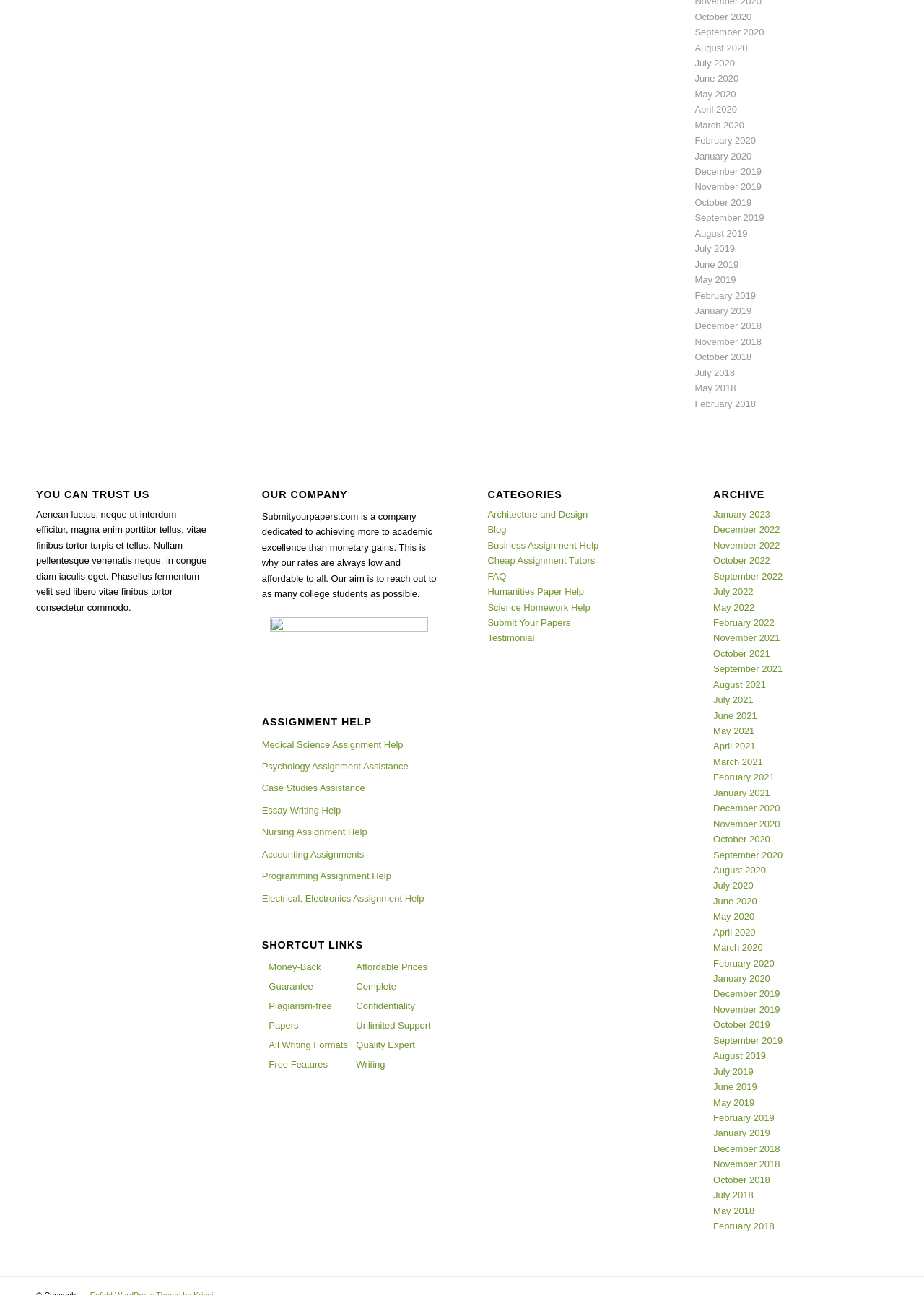Provide the bounding box coordinates of the HTML element described by the text: "Electrical, Electronics Assignment Help".

[0.283, 0.685, 0.472, 0.702]